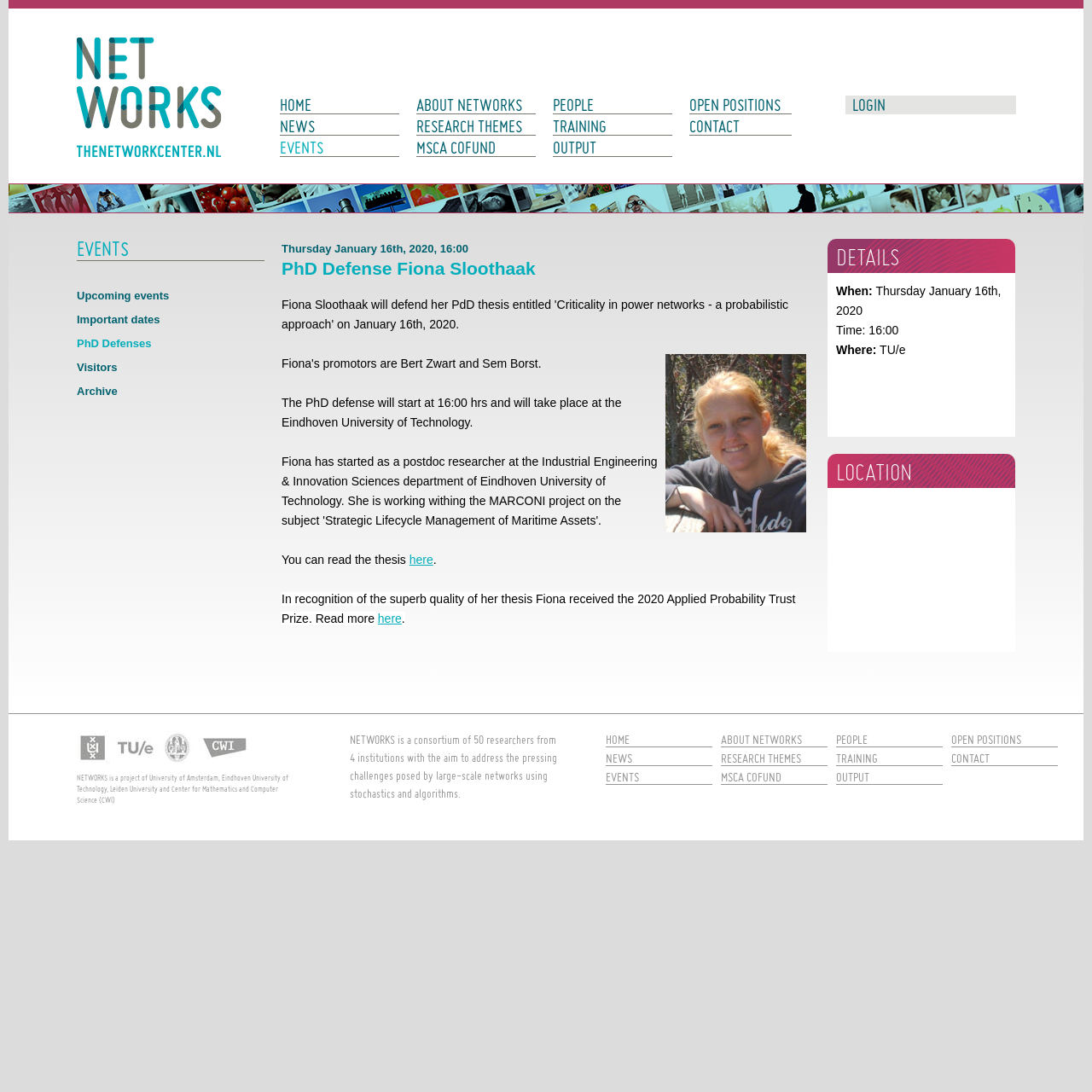What is the title of the research theme related to power networks?
Provide an in-depth and detailed answer to the question.

I found the answer by reading the text 'Fiona Sloothaak will defend her PhD thesis entitled 'Criticality in power networks - a probabilistic approach'' which suggests that the research theme is related to power networks and is titled 'Criticality in power networks'.